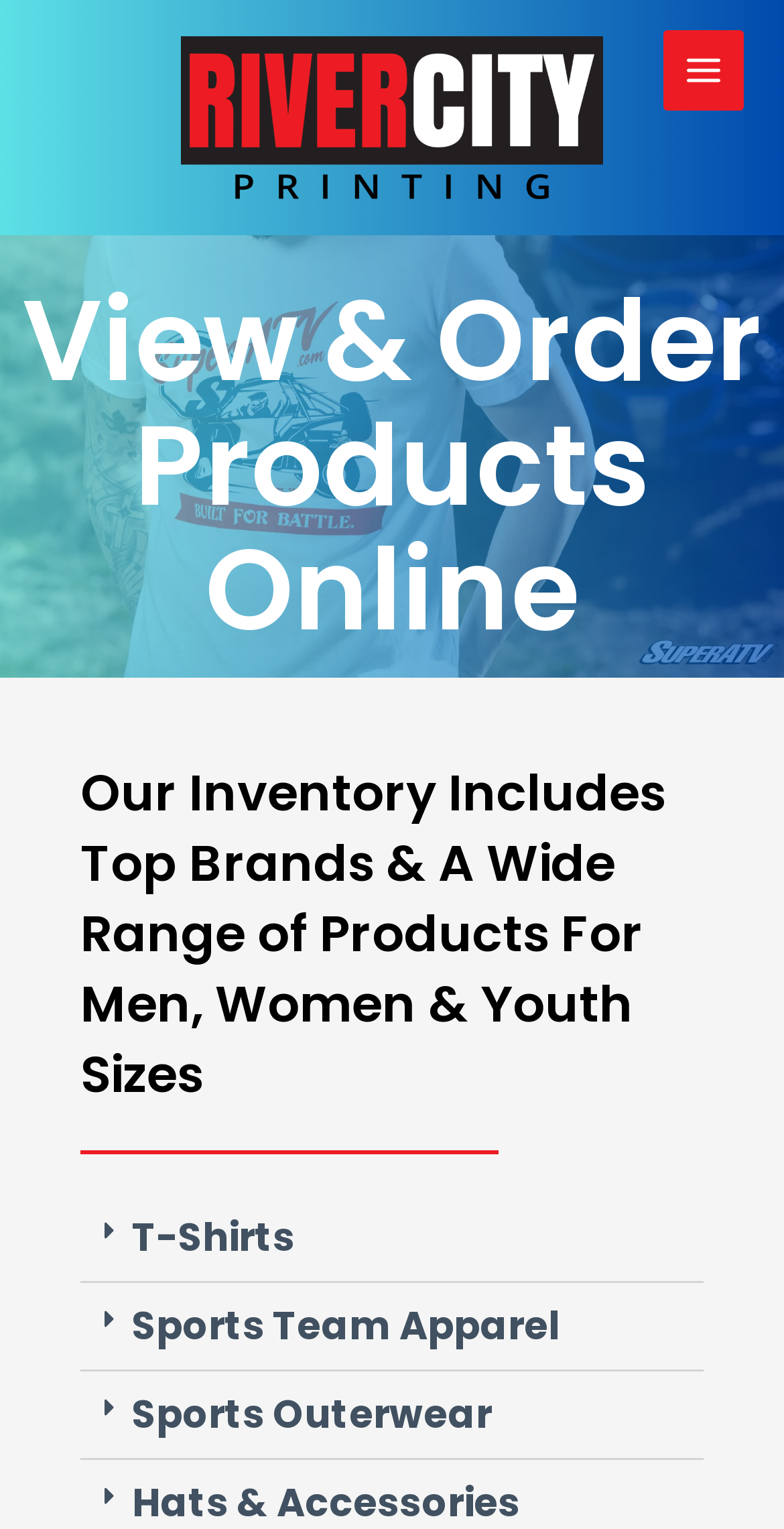Given the element description Sports Team Apparel, identify the bounding box coordinates for the UI element on the webpage screenshot. The format should be (top-left x, top-left y, bottom-right x, bottom-right y), with values between 0 and 1.

[0.168, 0.85, 0.715, 0.885]